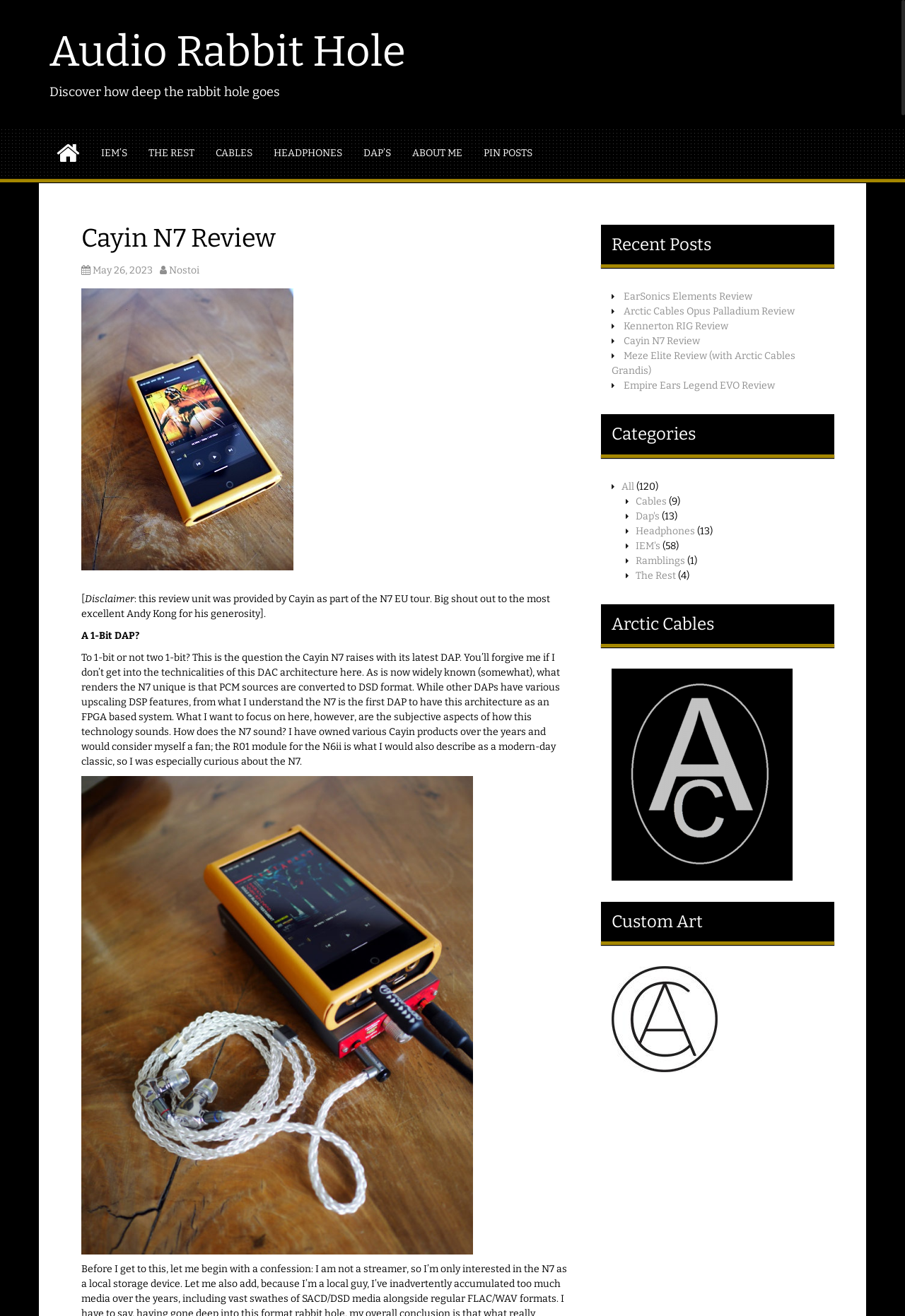Who provided the review unit?
Using the visual information, reply with a single word or short phrase.

Cayin